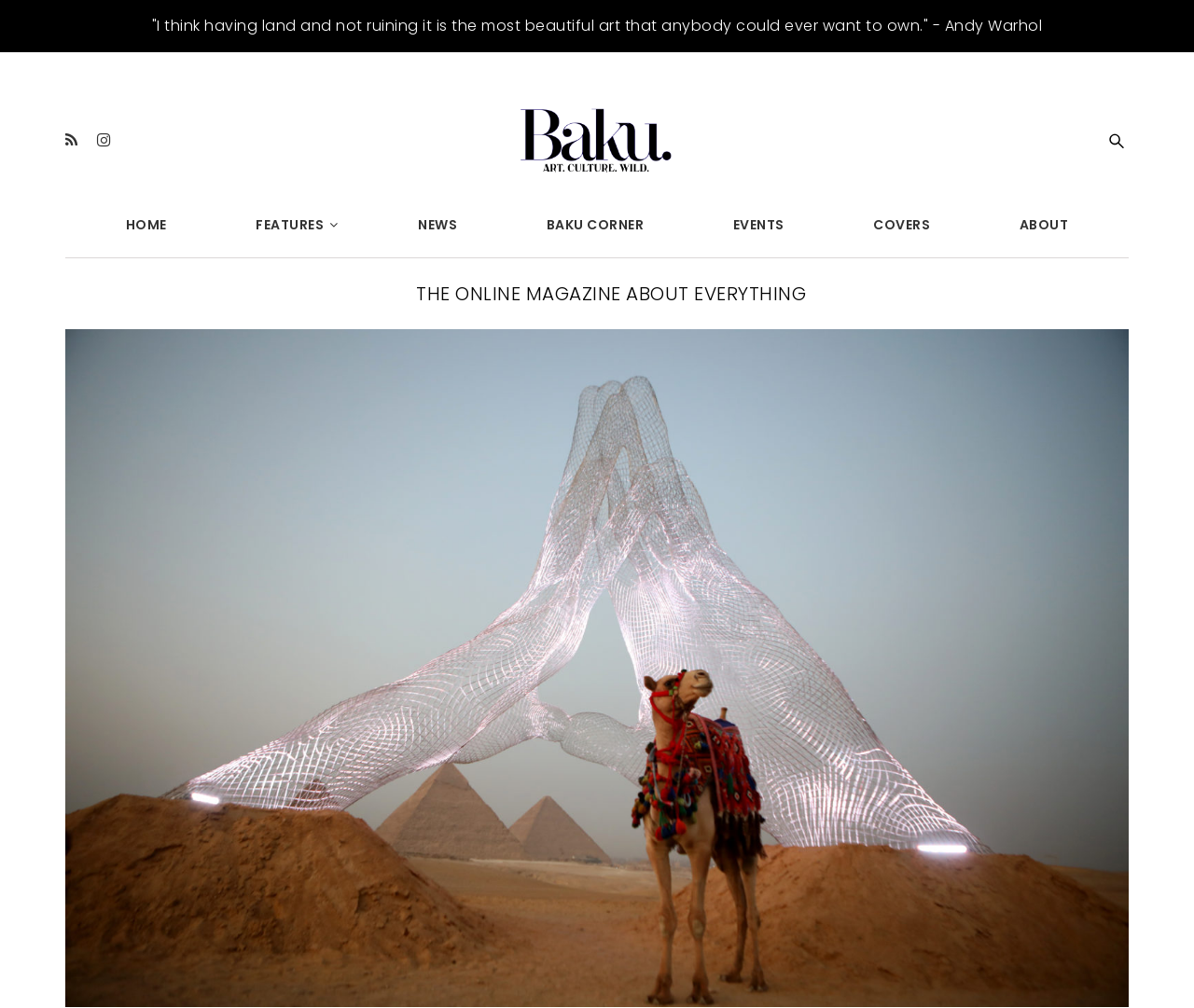Given the element description: "Events", predict the bounding box coordinates of the UI element it refers to, using four float numbers between 0 and 1, i.e., [left, top, right, bottom].

[0.578, 0.19, 0.693, 0.255]